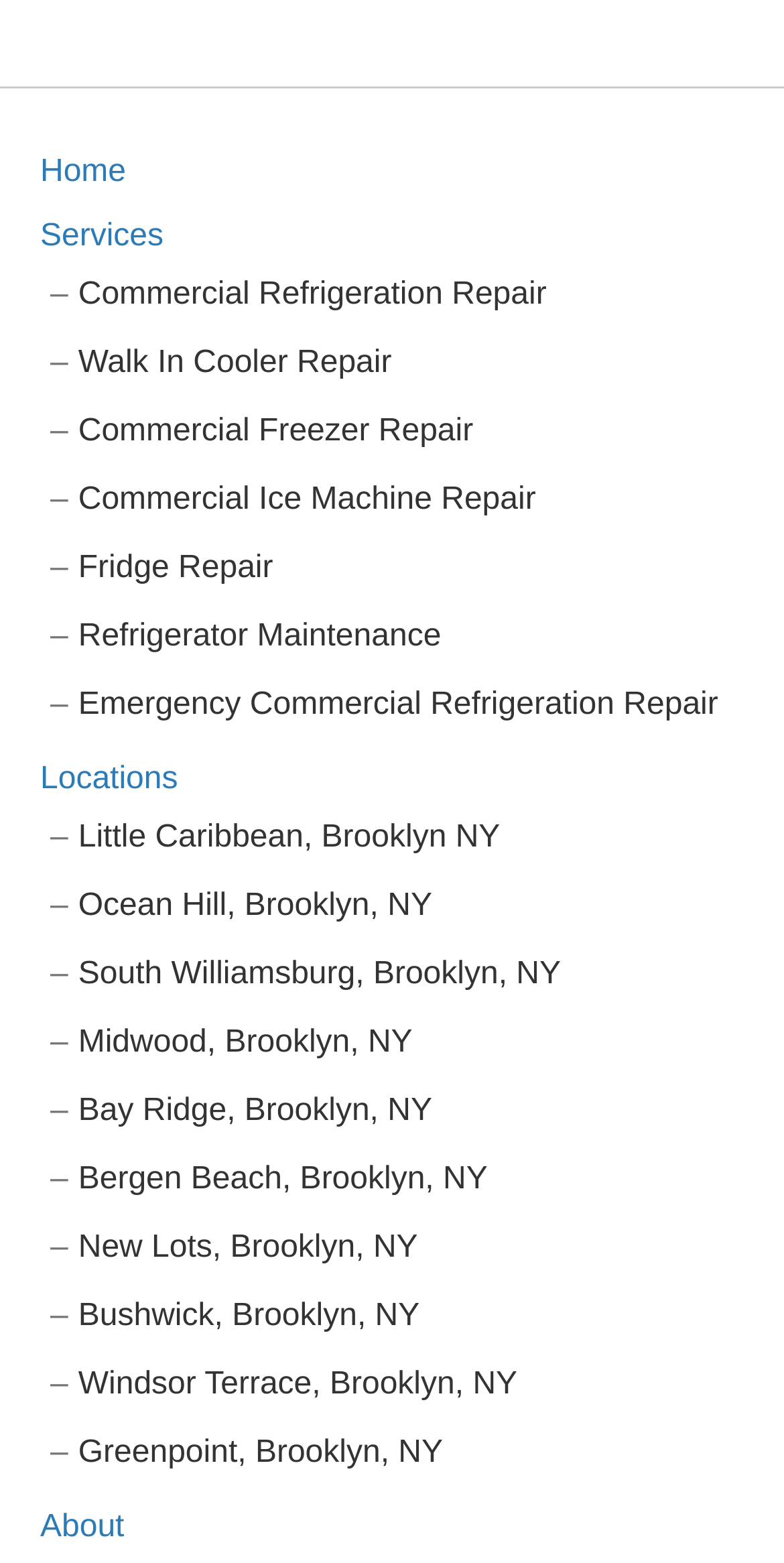Please give a succinct answer to the question in one word or phrase:
What is the first service listed?

Commercial Refrigeration Repair